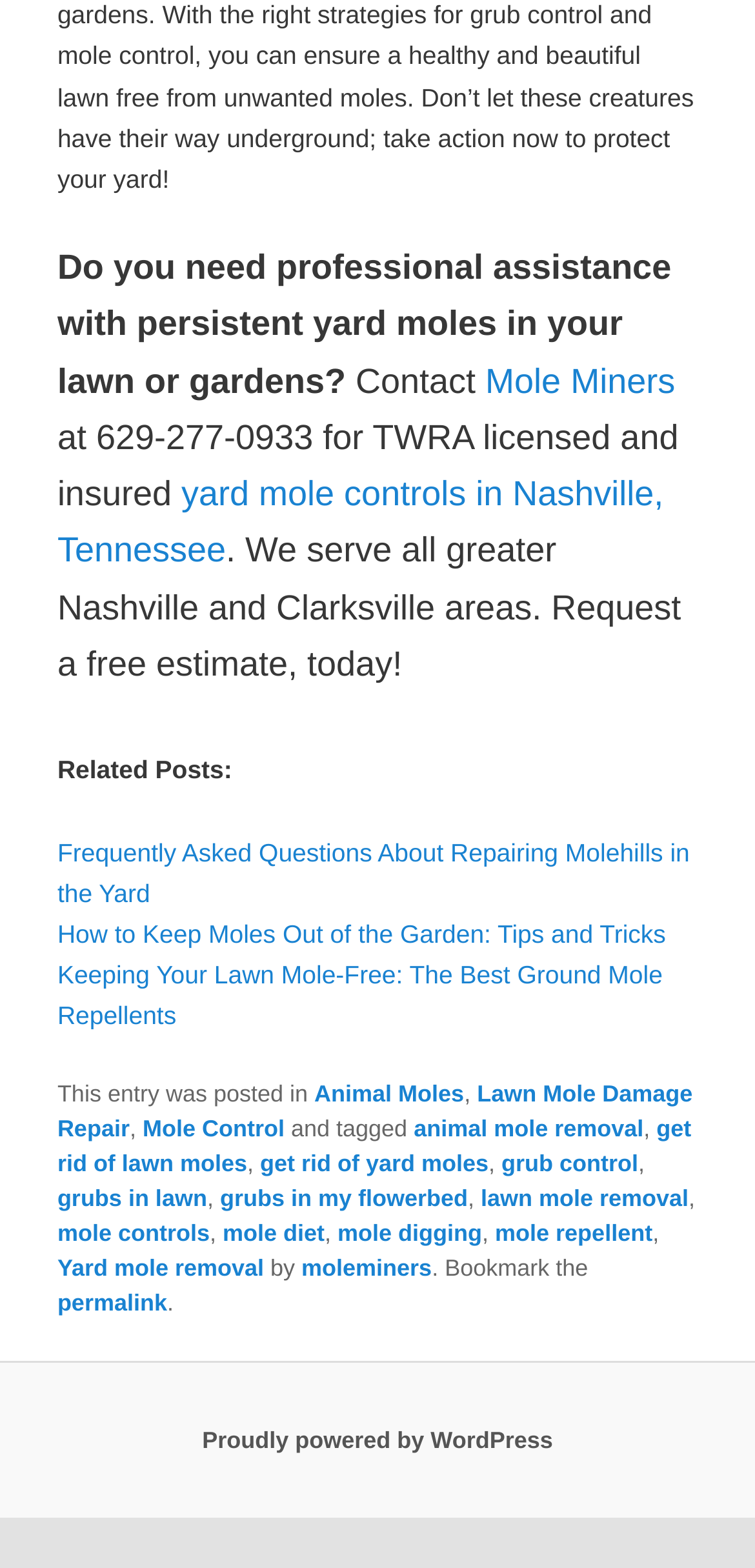Based on the visual content of the image, answer the question thoroughly: What areas do Mole Miners serve?

The information about the service areas can be found in the text 'We serve all greater Nashville and Clarksville areas. Request a free estimate, today!' which is located in the main content area of the webpage.